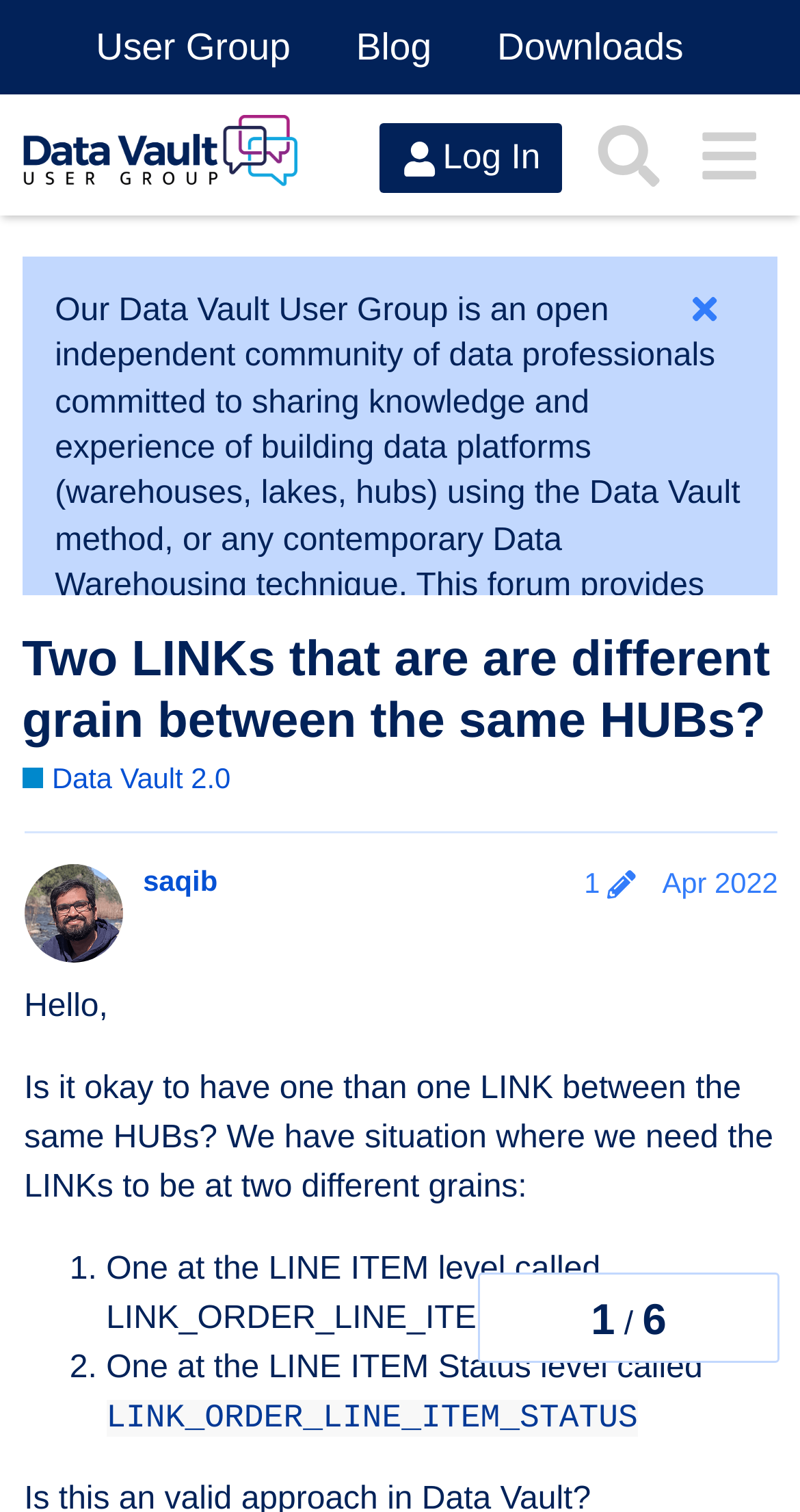Determine the bounding box coordinates of the region I should click to achieve the following instruction: "Click on the 'Log In' button". Ensure the bounding box coordinates are four float numbers between 0 and 1, i.e., [left, top, right, bottom].

[0.474, 0.082, 0.704, 0.128]